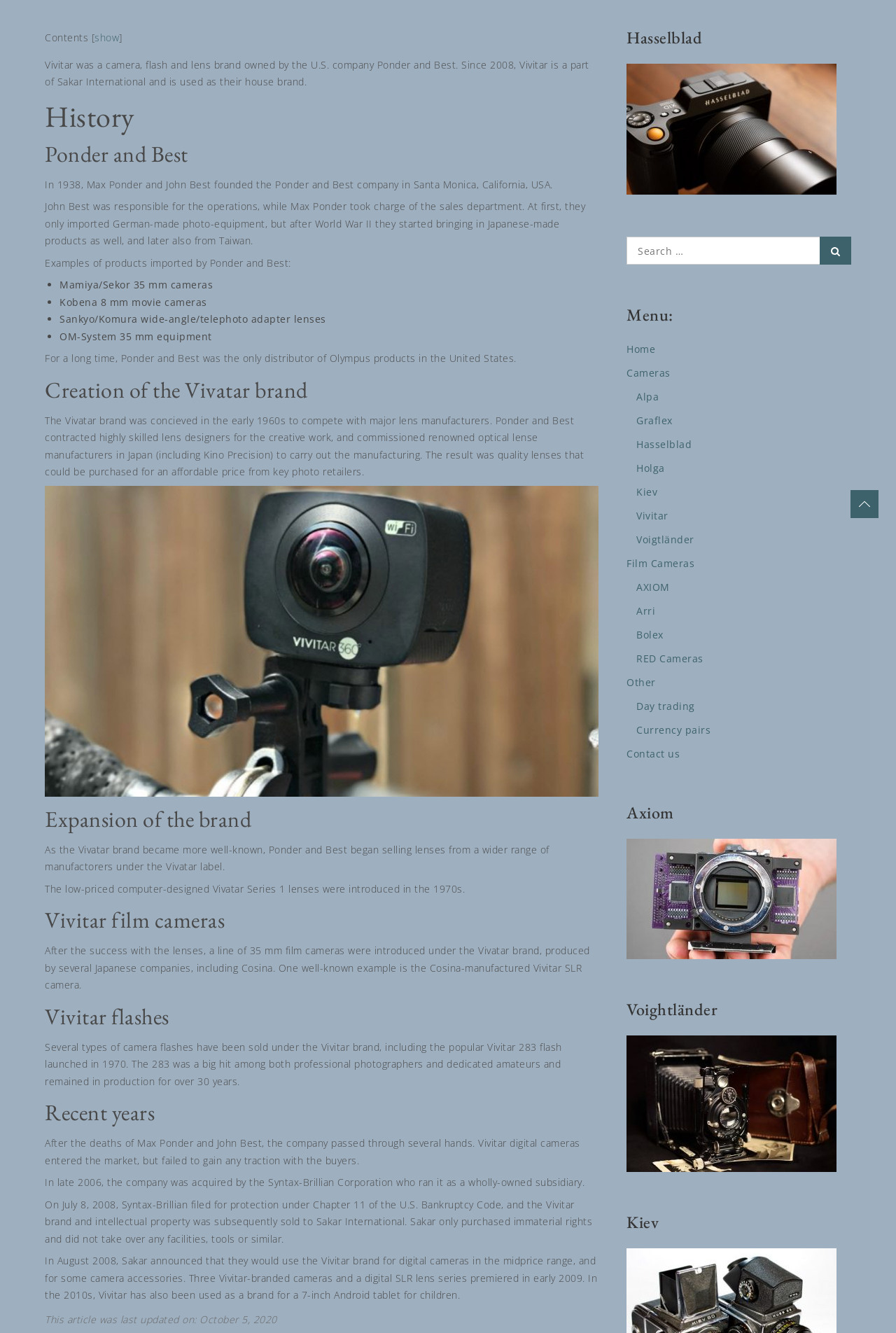Please predict the bounding box coordinates (top-left x, top-left y, bottom-right x, bottom-right y) for the UI element in the screenshot that fits the description: Film Cameras

[0.7, 0.418, 0.775, 0.428]